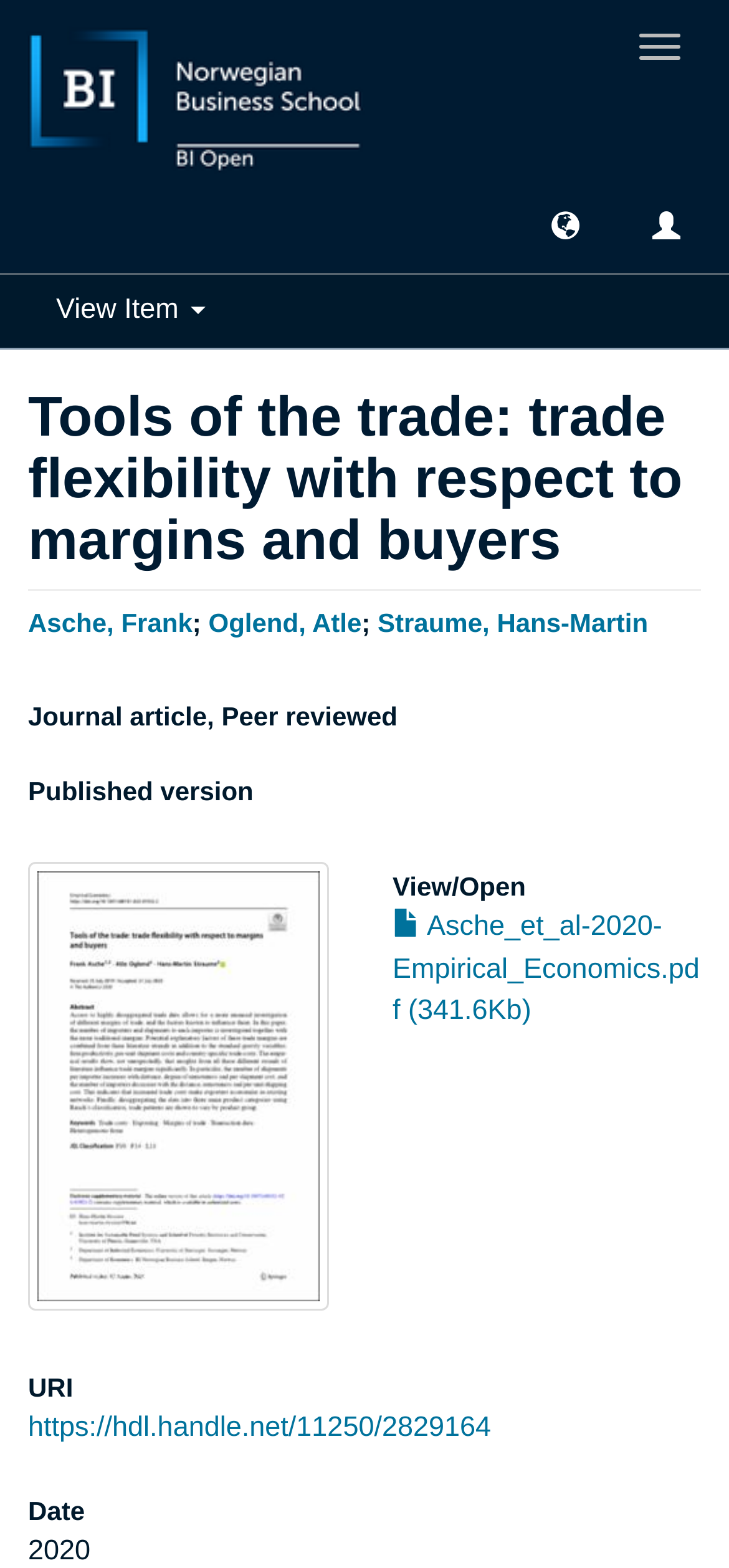Can you find the bounding box coordinates for the element that needs to be clicked to execute this instruction: "Download Asche_et_al-2020-Empirical_Economics.pdf"? The coordinates should be given as four float numbers between 0 and 1, i.e., [left, top, right, bottom].

[0.538, 0.581, 0.96, 0.655]